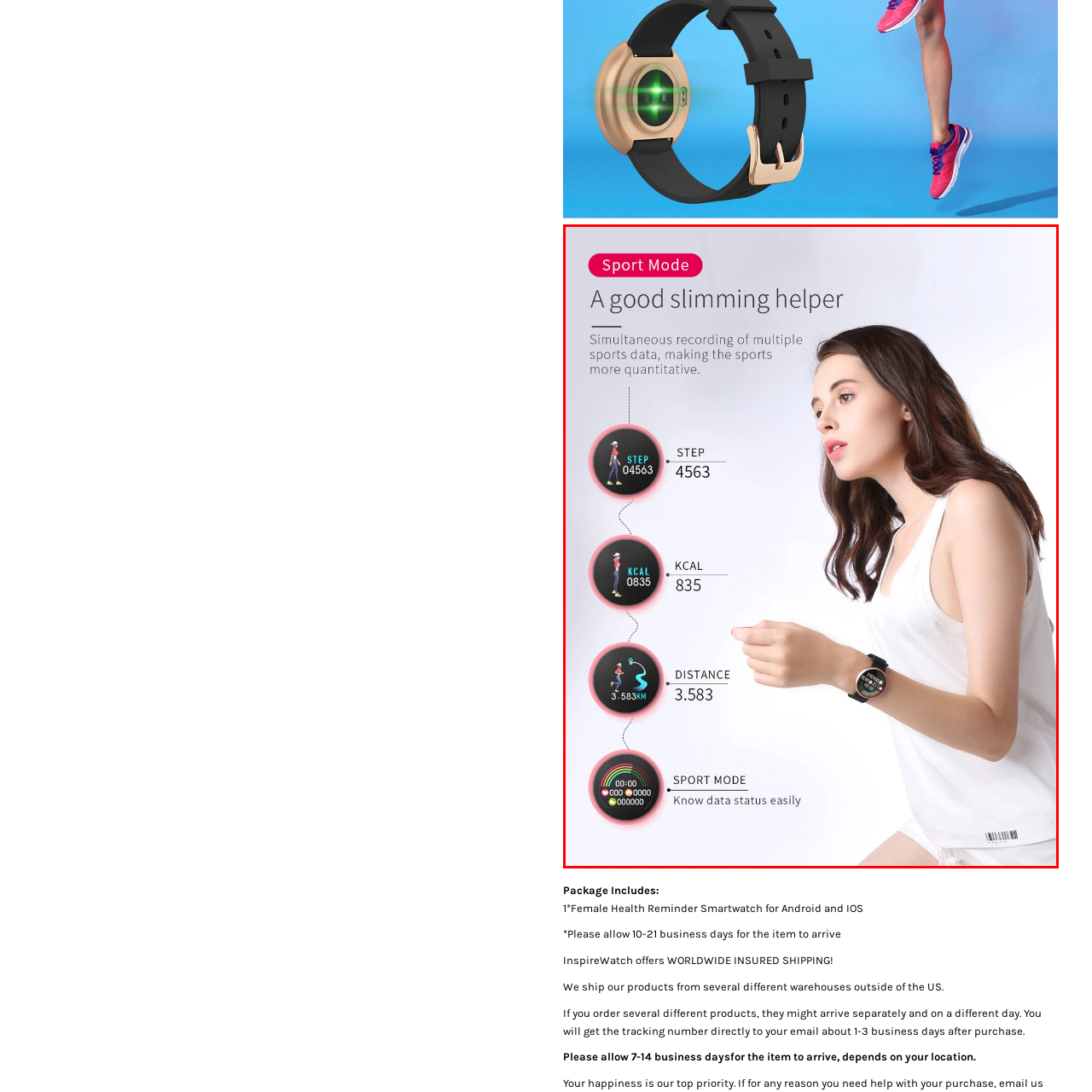Offer a detailed description of the content within the red-framed image.

The image showcases a female model engaged with a high-tech smartwatch, highlighting its functionality as a fitness tracker. The smartwatch displays various health metrics, including steps taken (4,563 steps), calories burned (835 kcal), and distance covered (3.583 km), emphasizing its role as a valuable sports assistant. The text "Sport Mode" prominently featured at the top indicates the smartwatch's capability to dynamically track and analyze physical activities. Below, the phrase "A good slimming helper" showcases the device's purpose in assisting users with their fitness journeys. The visual design, combining elegant aesthetics with practical information, underscores the integration of technology into everyday health monitoring and personal wellness management.